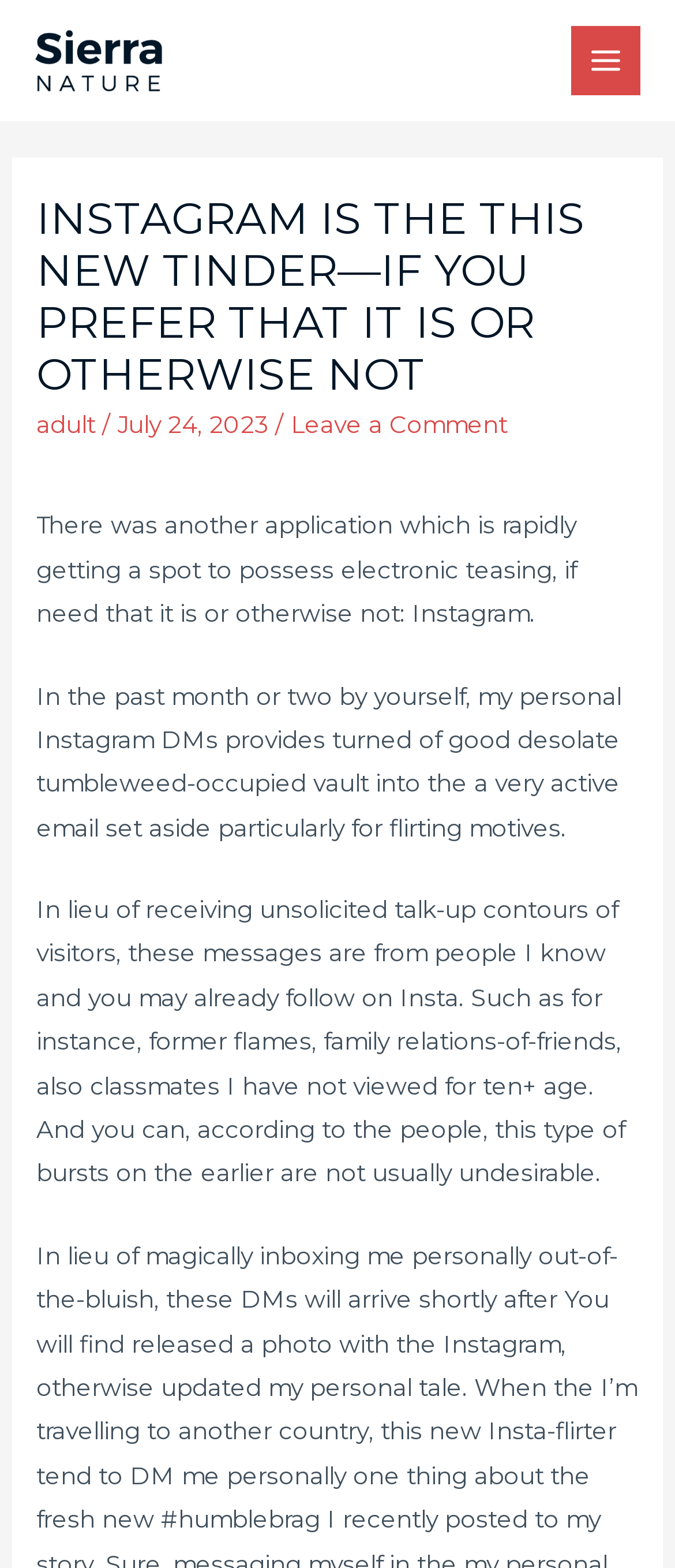Provide a thorough description of this webpage.

The webpage appears to be a blog post or article discussing the topic of Instagram being used for flirting and online dating. At the top of the page, there is a link to "Chiptuning – BHP Performance" accompanied by an image with the same name. 

On the top right side of the page, there is a button labeled "MAIN MENU" with an image next to it. Below this button, there is a header section that spans almost the entire width of the page. This section contains the title of the article, "INSTAGRAM IS THE THIS NEW TINDER—IF YOU PREFER THAT IT IS OR OTHERWISE NOT", followed by a link to "adult" and the date "July 24, 2023". There is also a link to "Leave a Comment" on the right side of this section.

The main content of the article is divided into three paragraphs of text. The first paragraph discusses how Instagram is becoming a platform for online flirting. The second paragraph describes the author's personal experience with receiving flirtatious messages on Instagram from people they know. The third paragraph elaborates on this experience, mentioning that these messages are not always unwelcome.